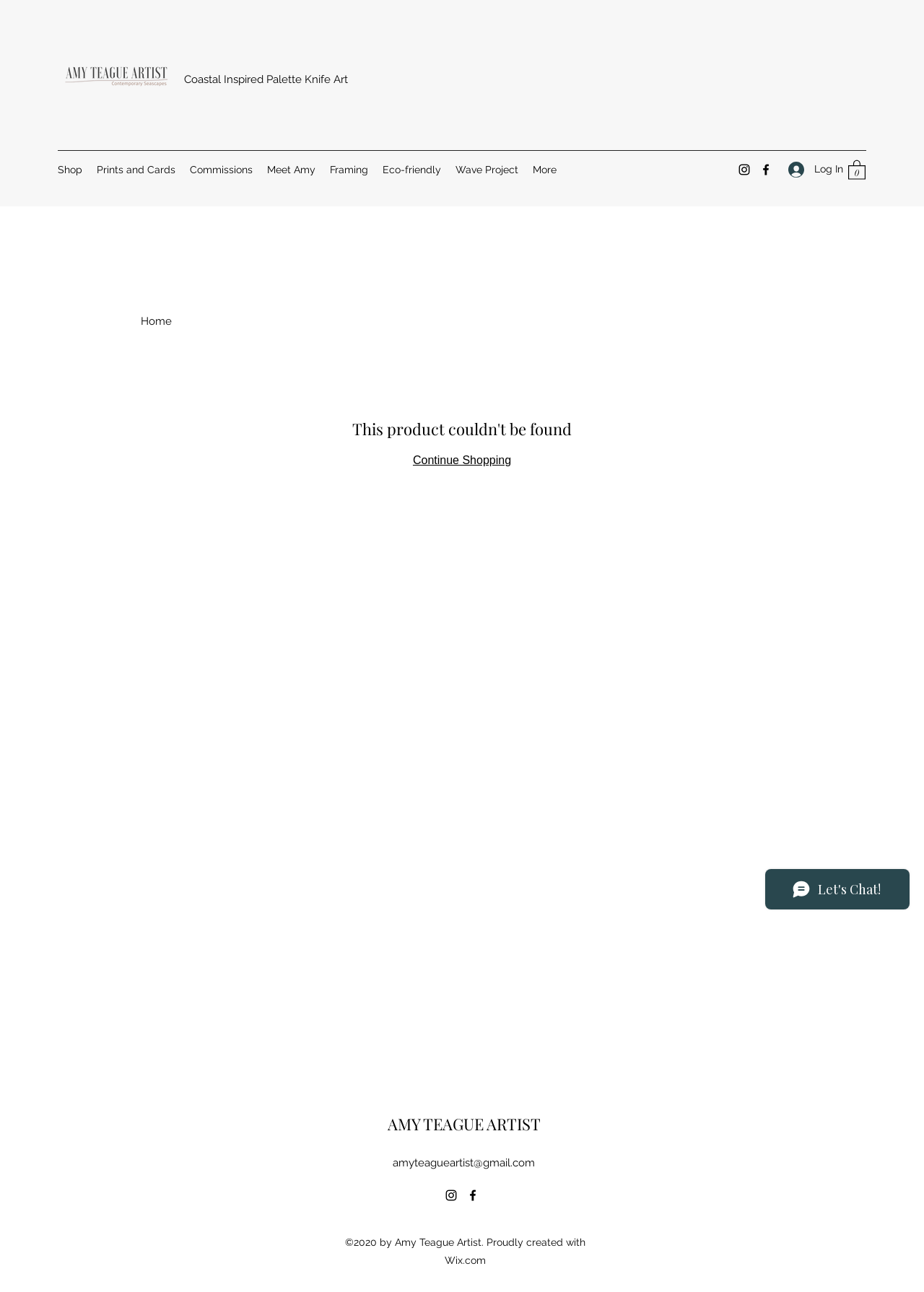Identify the bounding box coordinates of the clickable region required to complete the instruction: "Click the link to contact the astrologer". The coordinates should be given as four float numbers within the range of 0 and 1, i.e., [left, top, right, bottom].

None